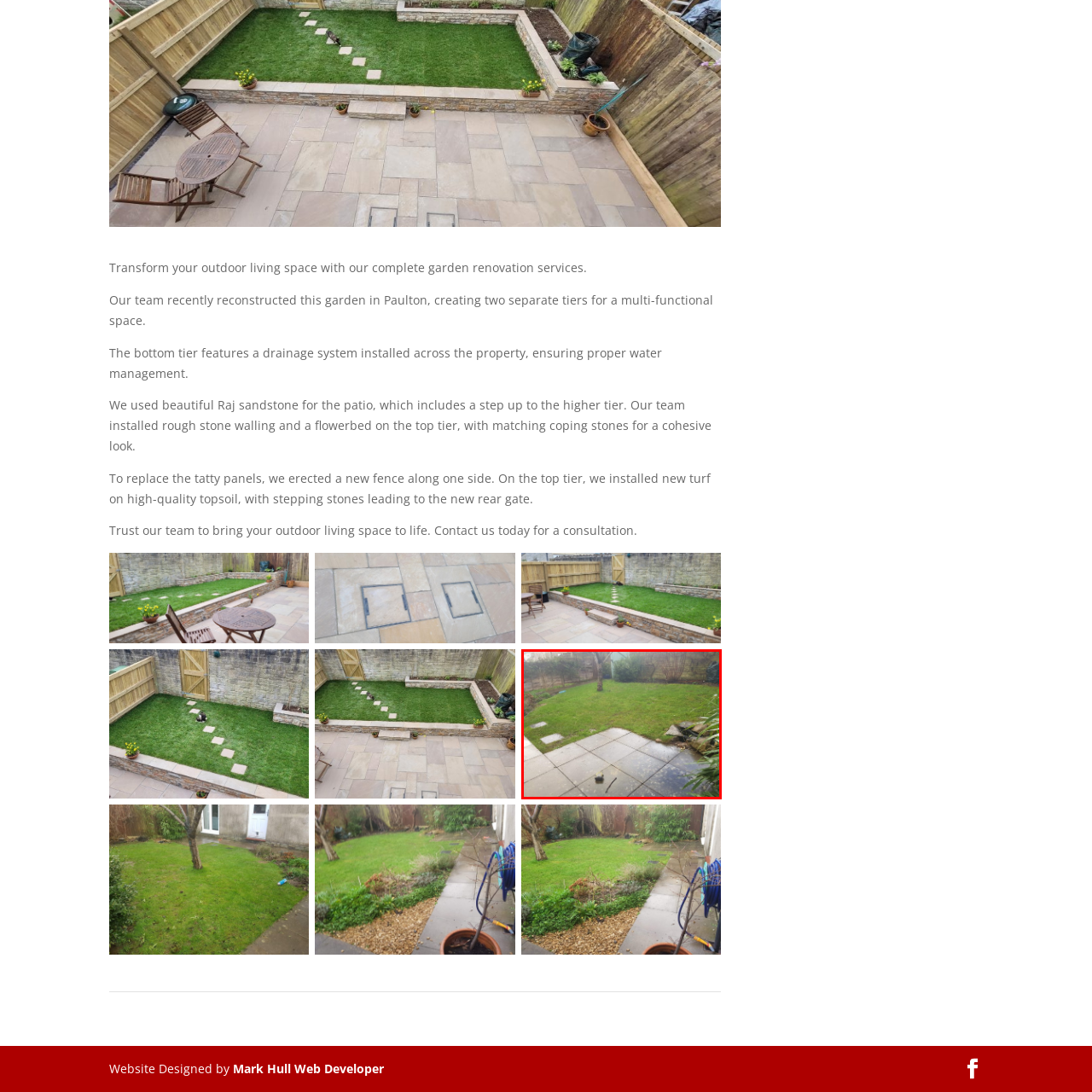Describe thoroughly what is shown in the red-bordered area of the image.

This image showcases a recently renovated garden in Paulton, highlighting a stunning Raj sandstone patio that blends harmoniously with the surrounding landscape. The patio features meticulously laid slabs, offering a durable and aesthetic foundation for outdoor living. In the backdrop, lush green grass complements the patio, while new turf has been laid, presenting a vibrant area for relaxation and recreation. The space demonstrates thoughtful landscaping, including drainage solutions to ensure effective water management, vital for maintaining the garden’s health. The garden renovation also included the installation of rough stone walling and a flowerbed on the upper tier, contributing to a layered, multi-functional outdoor space perfect for various activities. This revitalized garden embodies an inviting atmosphere, perfect for family gatherings or quiet evenings.